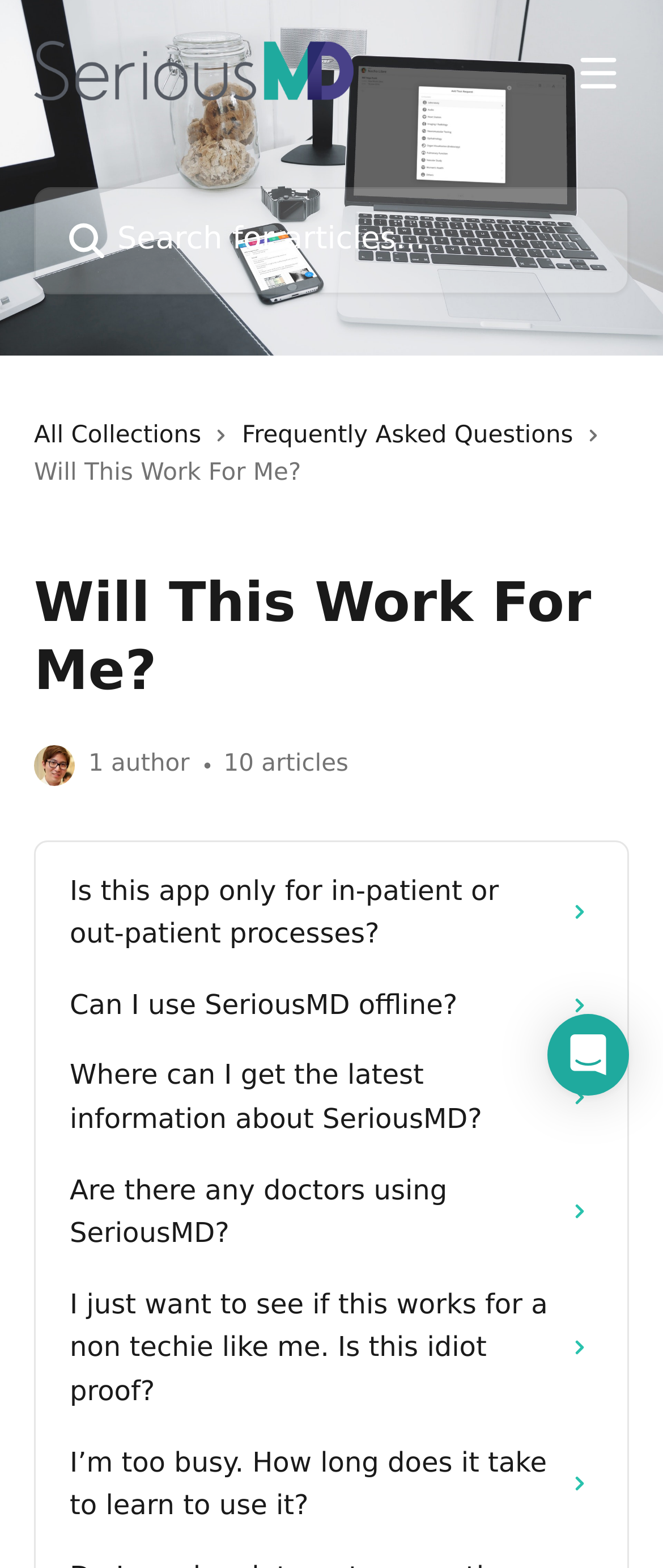Provide a one-word or brief phrase answer to the question:
How many authors are associated with the help center?

1